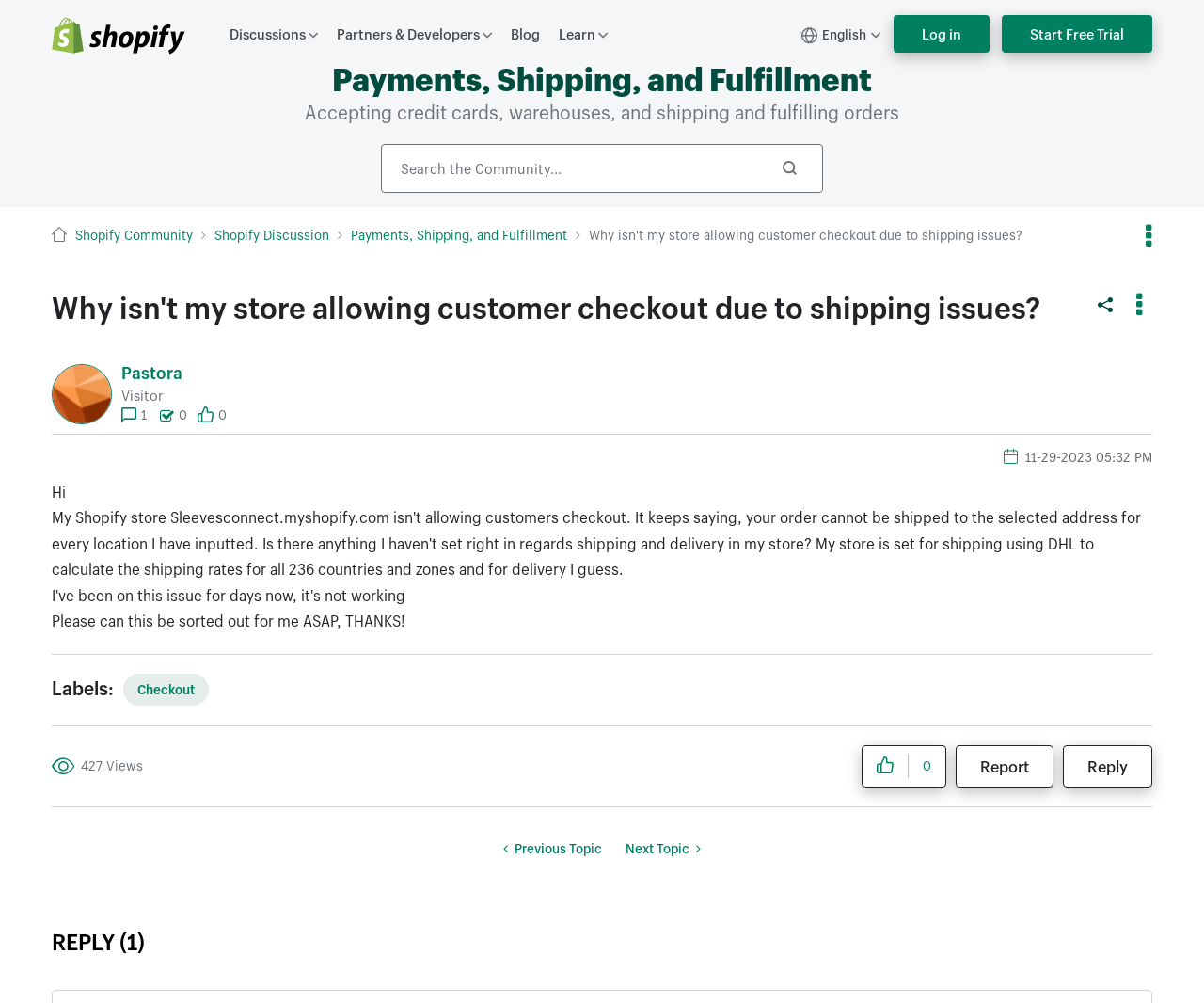Determine the bounding box coordinates of the section to be clicked to follow the instruction: "Click on the Shopify logo". The coordinates should be given as four float numbers between 0 and 1, formatted as [left, top, right, bottom].

[0.043, 0.016, 0.154, 0.053]